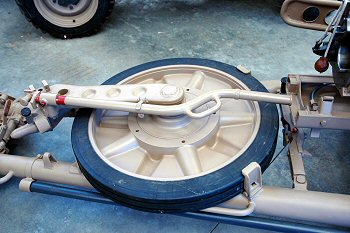Where is the gun likely to be located?
Please provide a comprehensive answer based on the details in the screenshot.

The backdrop of the image adds context to the setting, suggesting that the gun is likely to be located in either a museum or a restoration site where historical artillery is preserved and displayed.